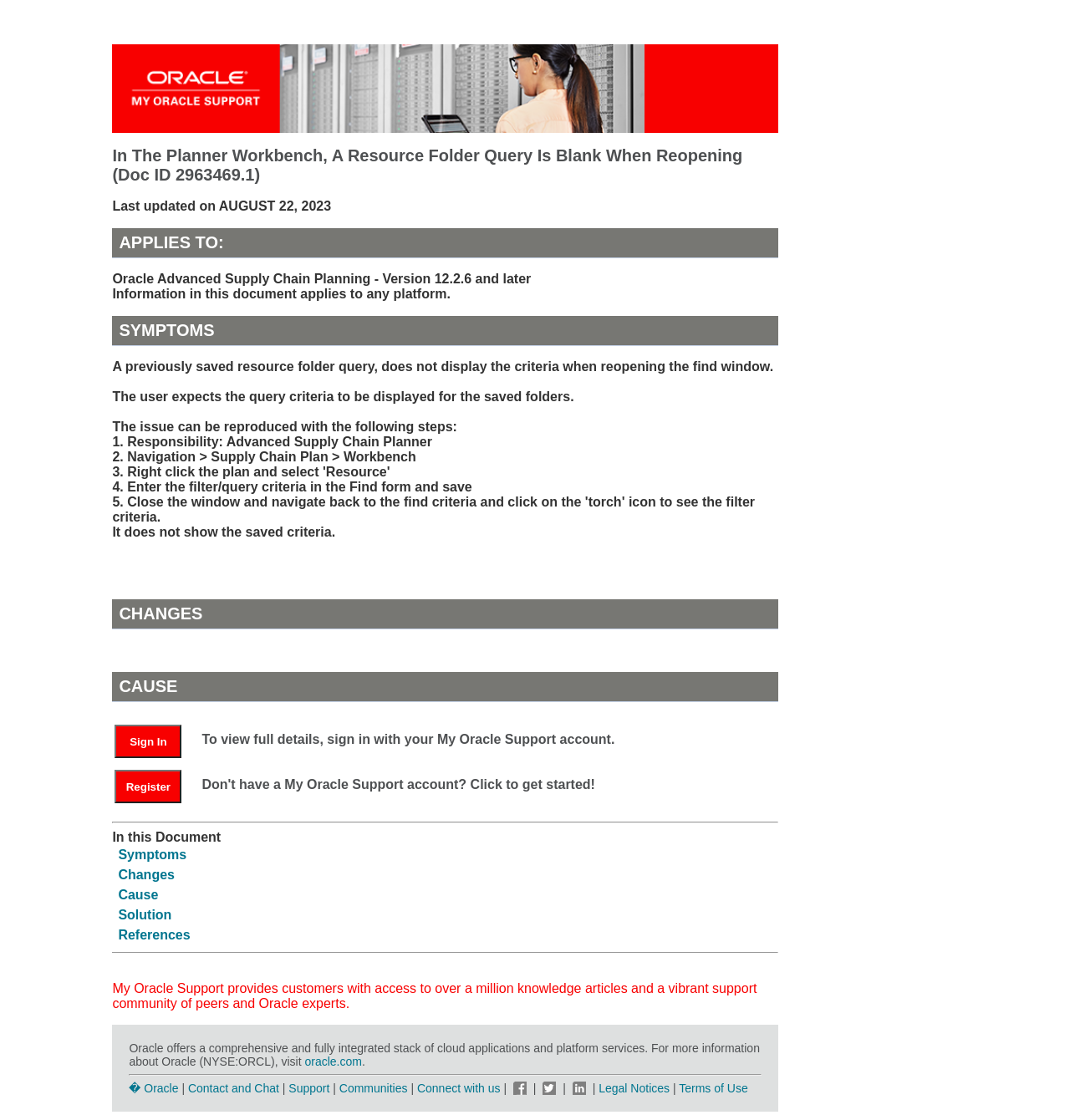Provide the bounding box coordinates of the section that needs to be clicked to accomplish the following instruction: "Click Cause."

[0.11, 0.792, 0.148, 0.805]